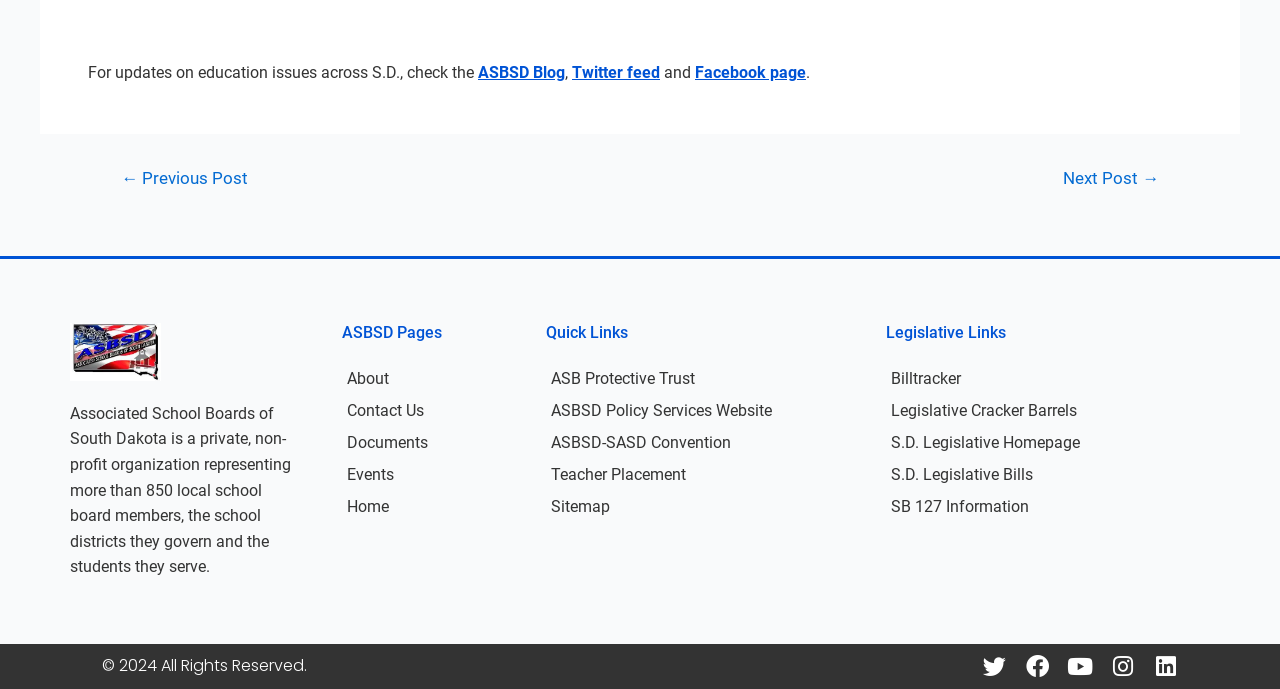Please identify the bounding box coordinates of the element's region that needs to be clicked to fulfill the following instruction: "View the Facebook page". The bounding box coordinates should consist of four float numbers between 0 and 1, i.e., [left, top, right, bottom].

[0.543, 0.092, 0.63, 0.12]